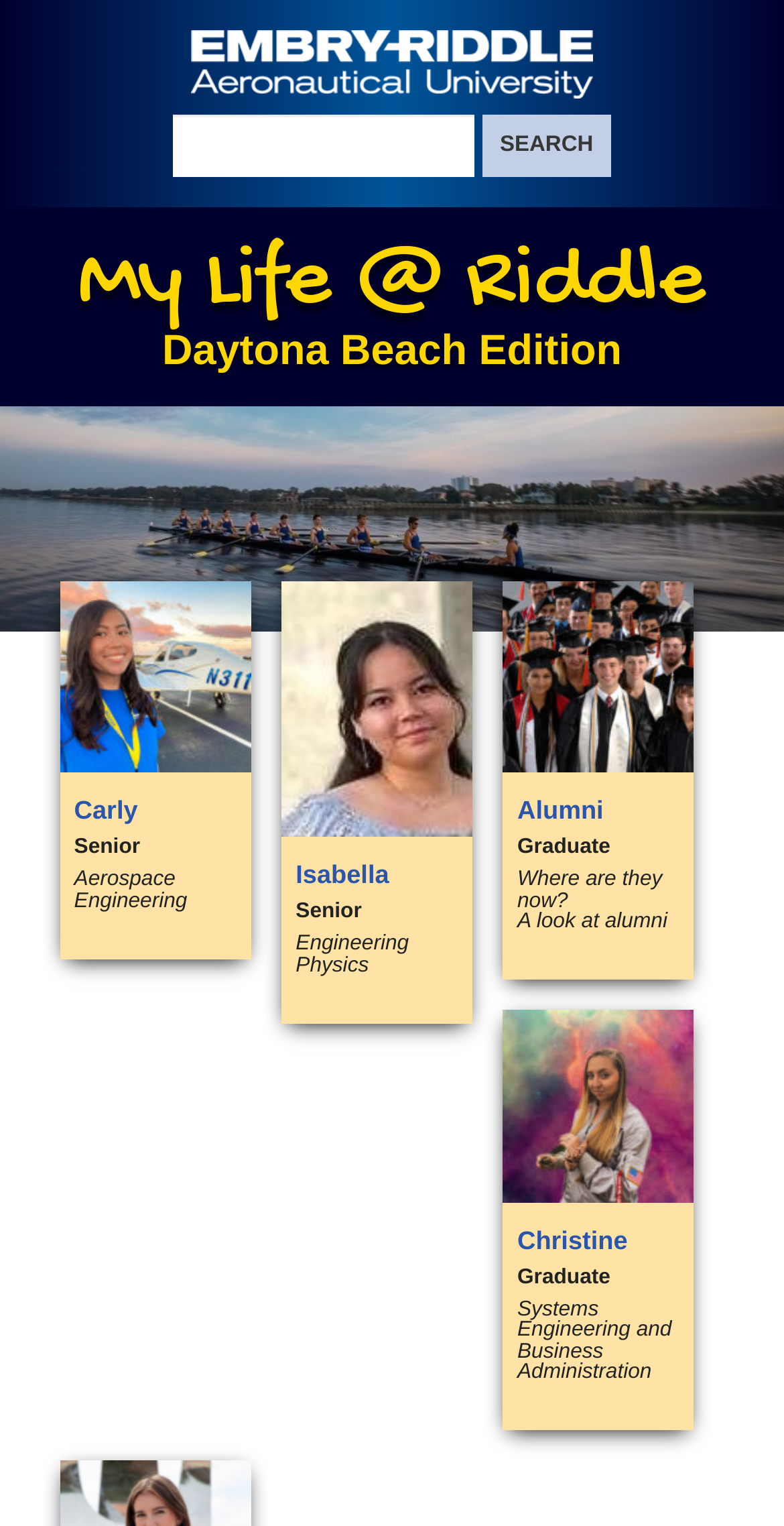Provide the bounding box coordinates of the HTML element described by the text: "name="q"".

[0.221, 0.076, 0.604, 0.116]